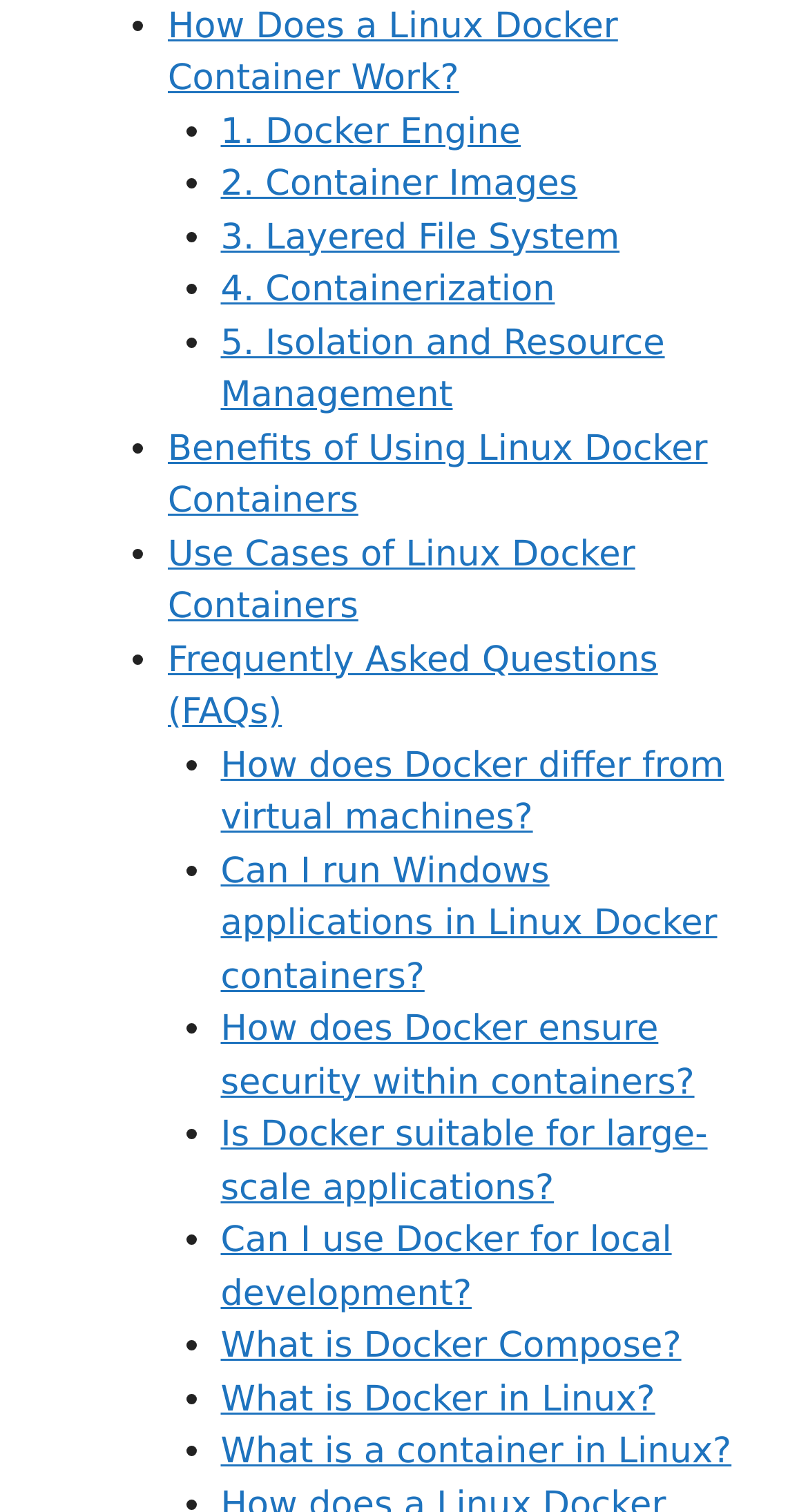Could you highlight the region that needs to be clicked to execute the instruction: "Click on 'How Does a Linux Docker Container Work?'"?

[0.208, 0.004, 0.765, 0.066]